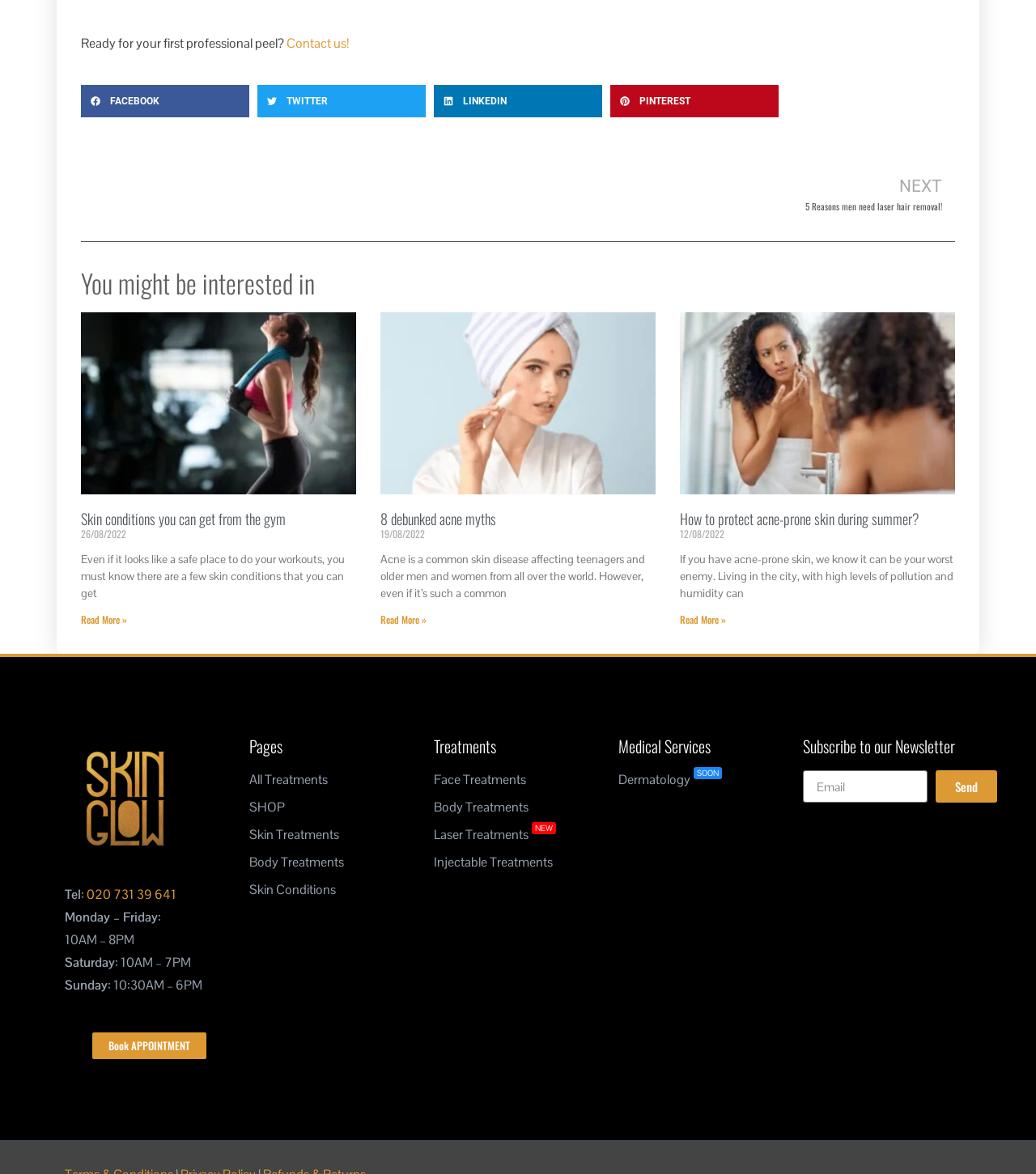Show the bounding box coordinates for the HTML element as described: "020 731 39 641".

[0.084, 0.755, 0.17, 0.769]